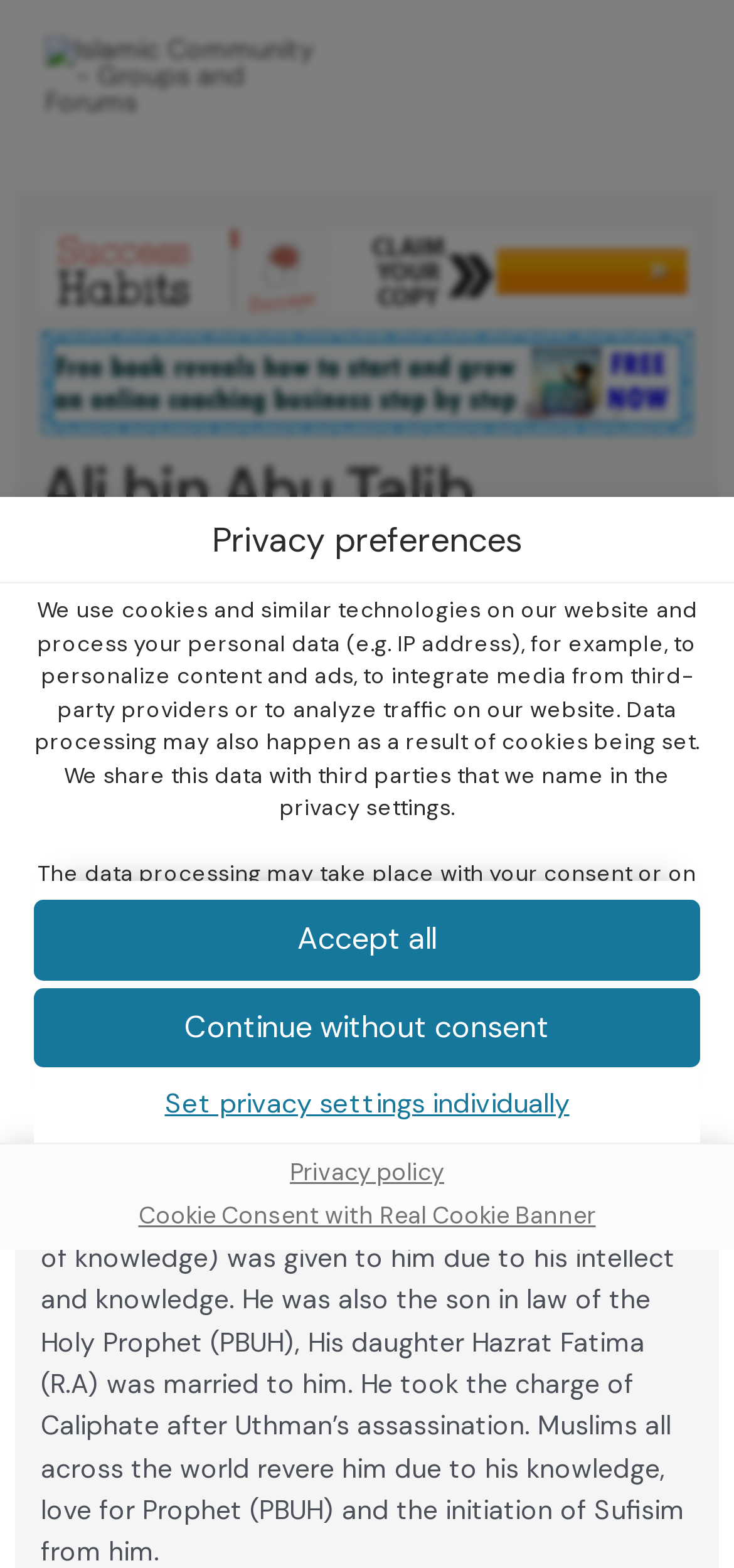How many buttons are there in the privacy preferences dialog?
Offer a detailed and full explanation in response to the question.

The privacy preferences dialog contains three buttons: 'Accept all', 'Continue without consent', and 'Set privacy settings individually'. These buttons allow users to make choices about their privacy settings.